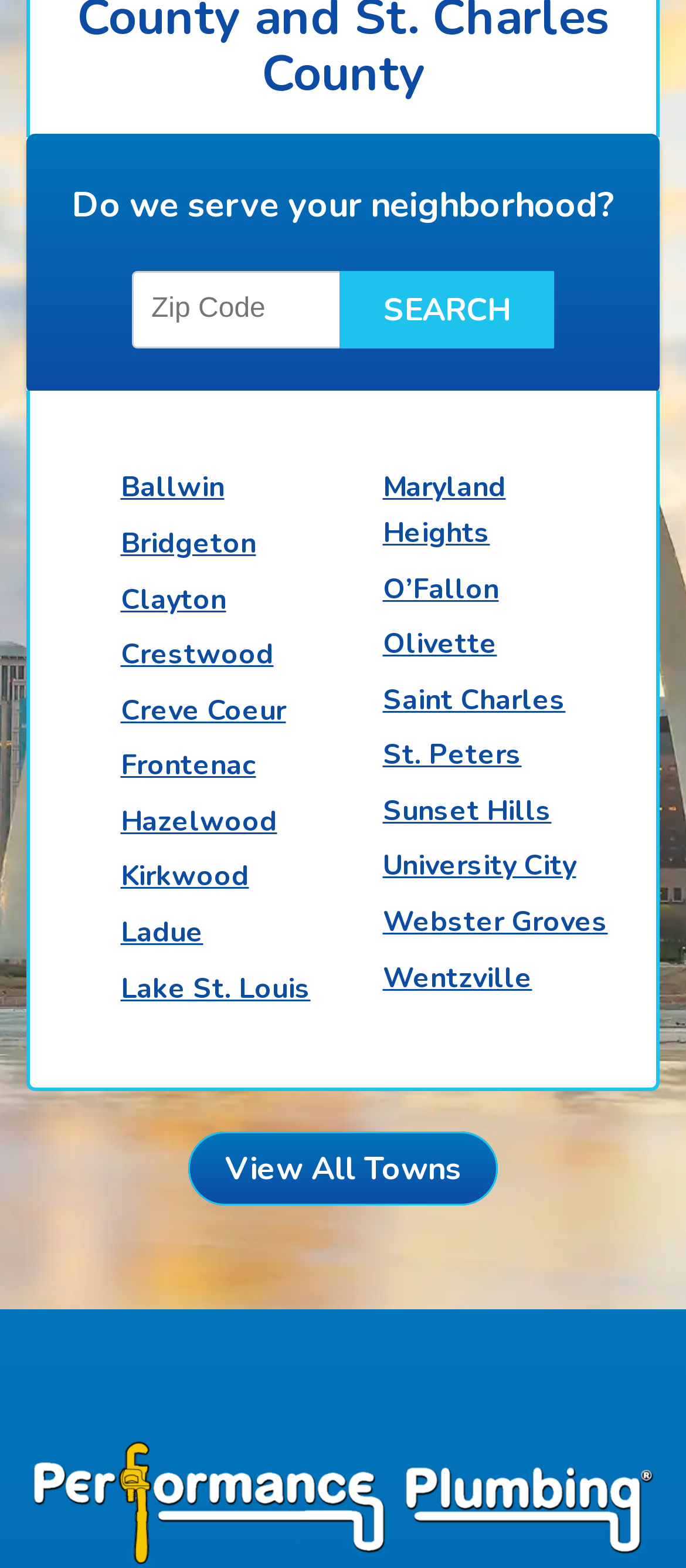What is the purpose of the search bar?
Please look at the screenshot and answer using one word or phrase.

To search neighborhoods